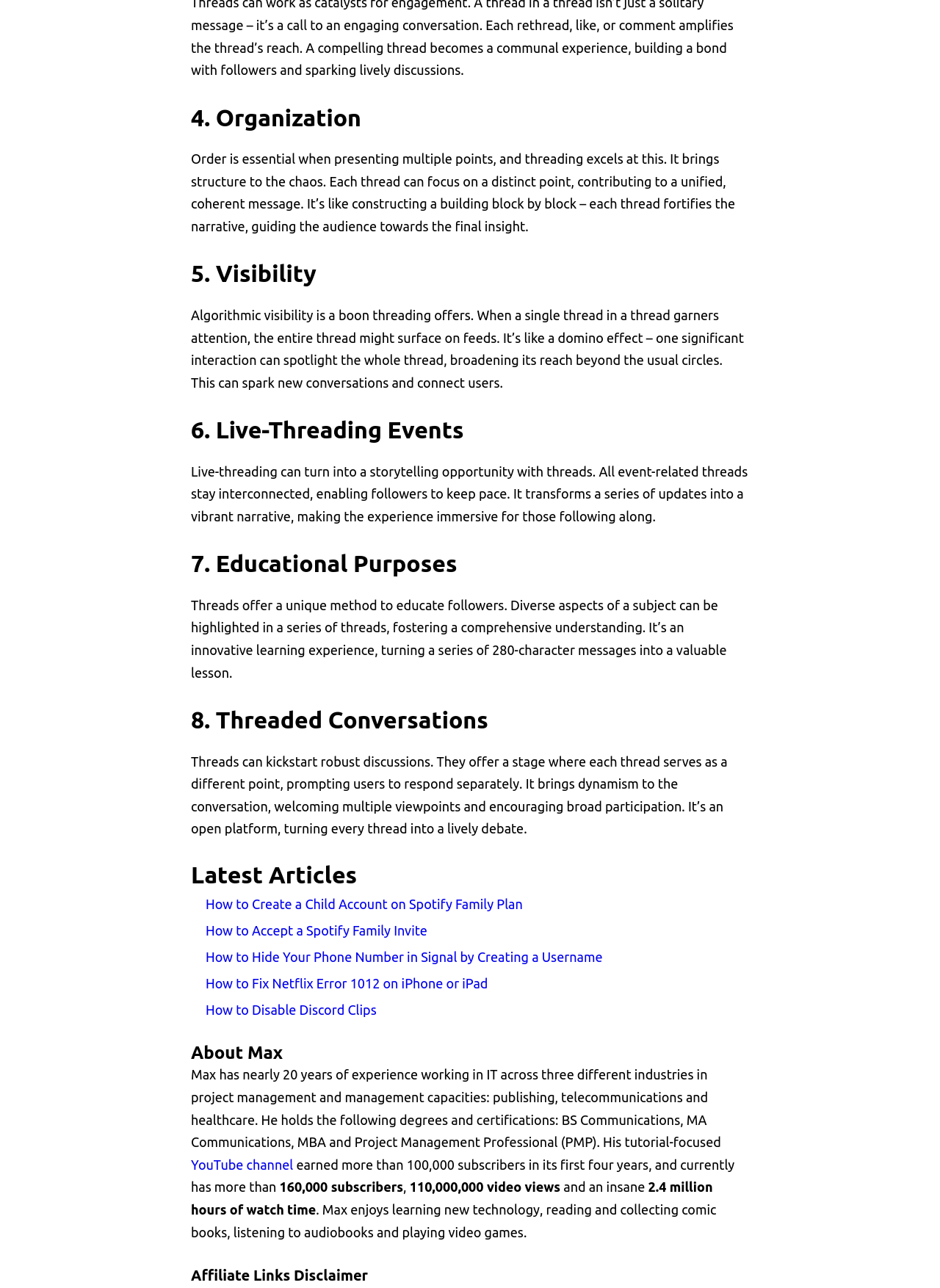Using the element description: "How to Disable Discord Clips", determine the bounding box coordinates for the specified UI element. The coordinates should be four float numbers between 0 and 1, [left, top, right, bottom].

[0.219, 0.778, 0.401, 0.789]